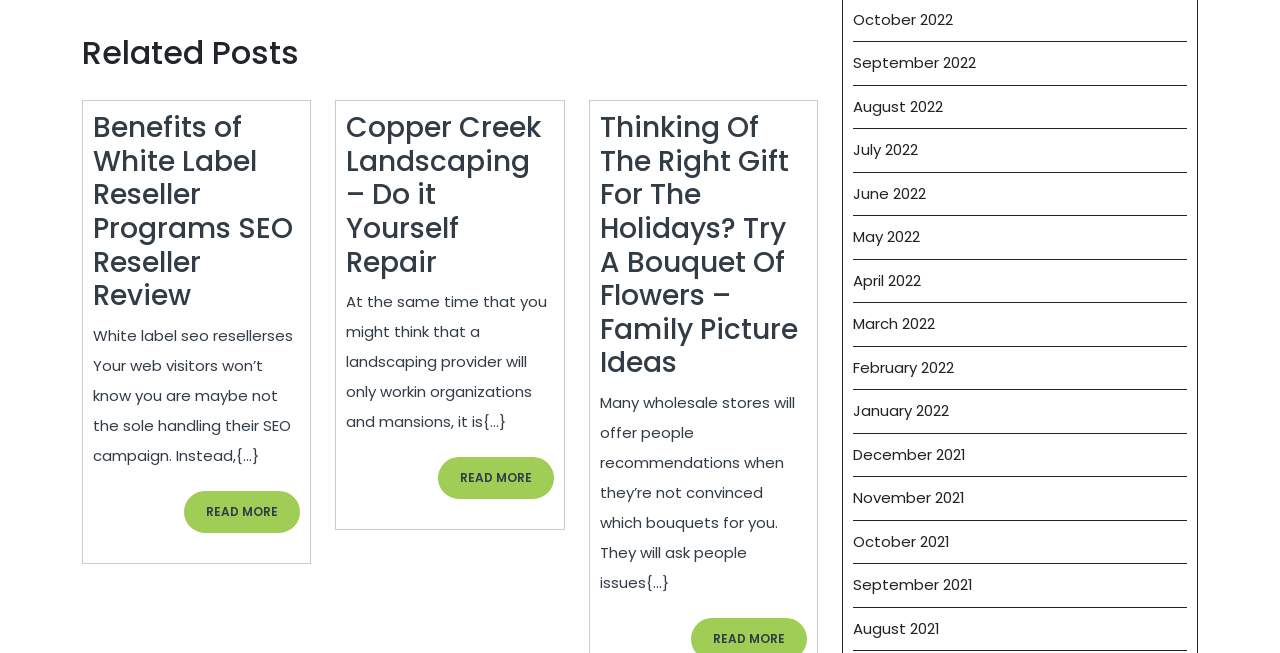Please specify the bounding box coordinates for the clickable region that will help you carry out the instruction: "View posts from October 2022".

[0.666, 0.013, 0.745, 0.045]